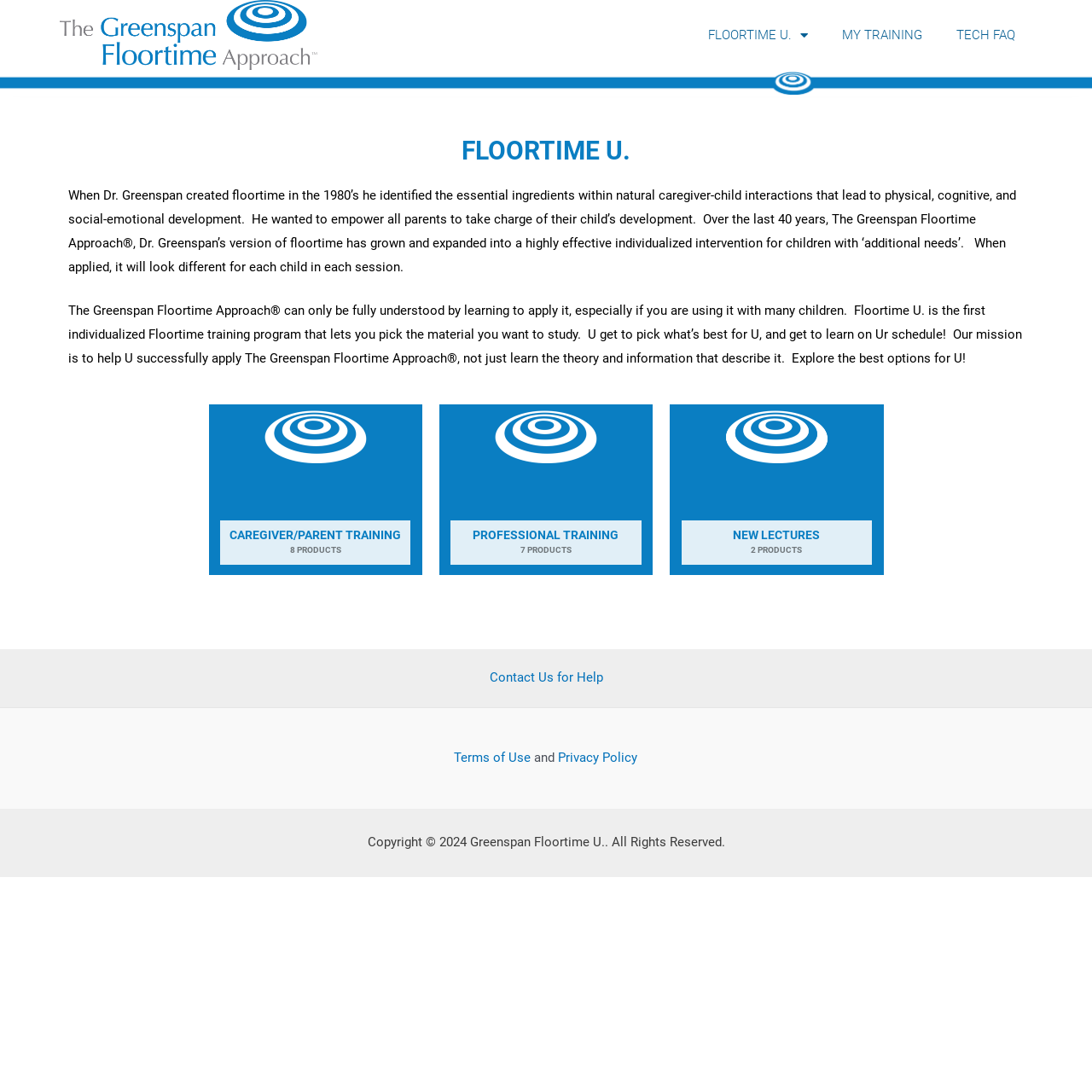What is the copyright year of the webpage?
Respond to the question with a well-detailed and thorough answer.

The webpage has a copyright notice at the bottom, which states 'Copyright © 2024 Greenspan Floortime U.. All Rights Reserved.'